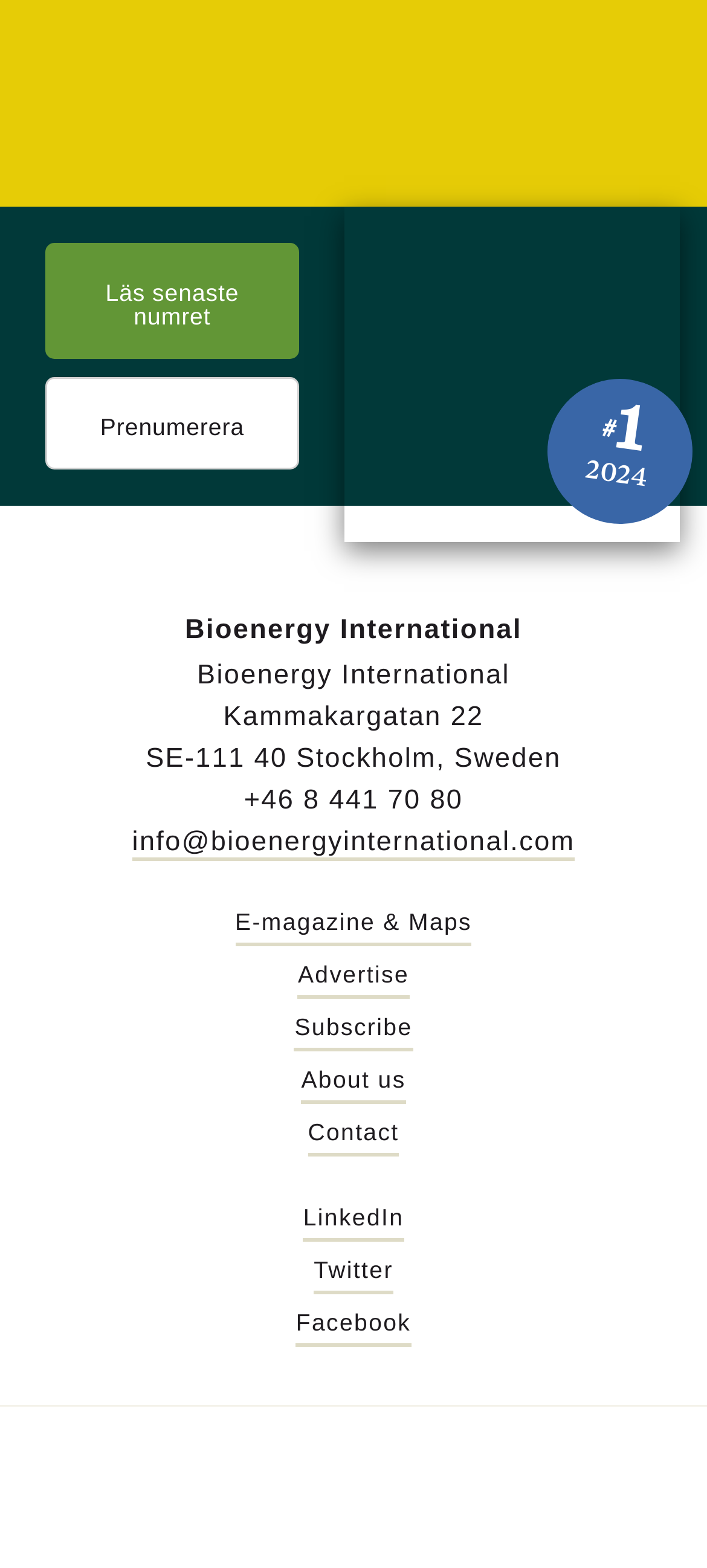Using the element description provided, determine the bounding box coordinates in the format (top-left x, top-left y, bottom-right x, bottom-right y). Ensure that all values are floating point numbers between 0 and 1. Element description: About us

[0.426, 0.68, 0.574, 0.704]